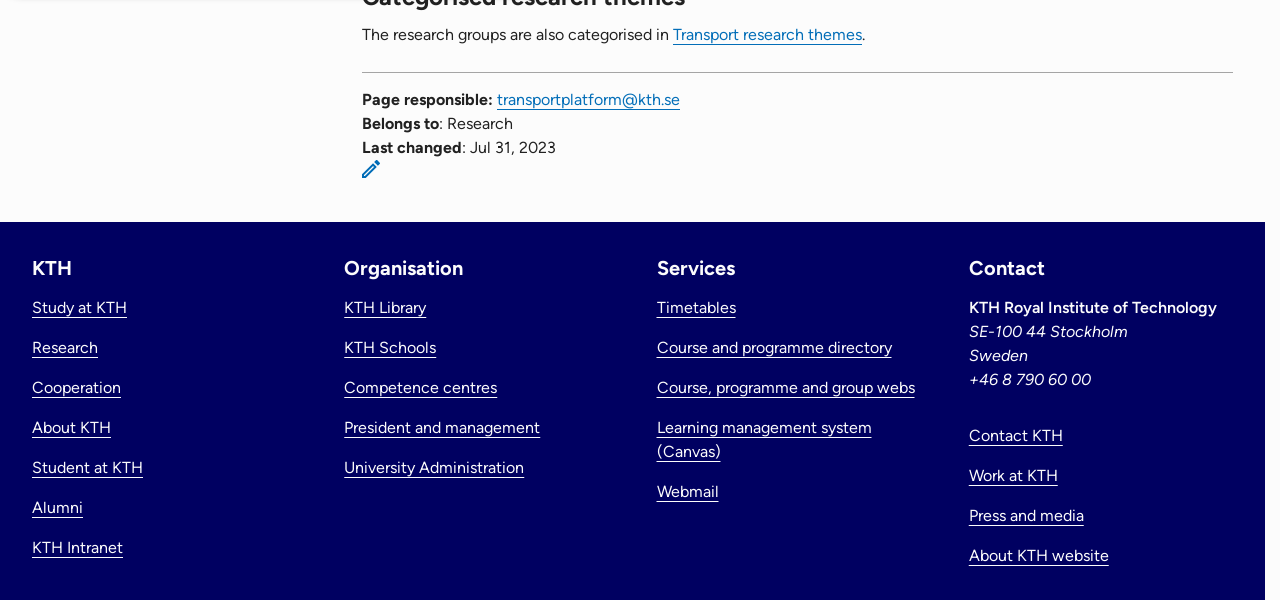Can you determine the bounding box coordinates of the area that needs to be clicked to fulfill the following instruction: "Edit this page"?

[0.283, 0.267, 0.297, 0.297]